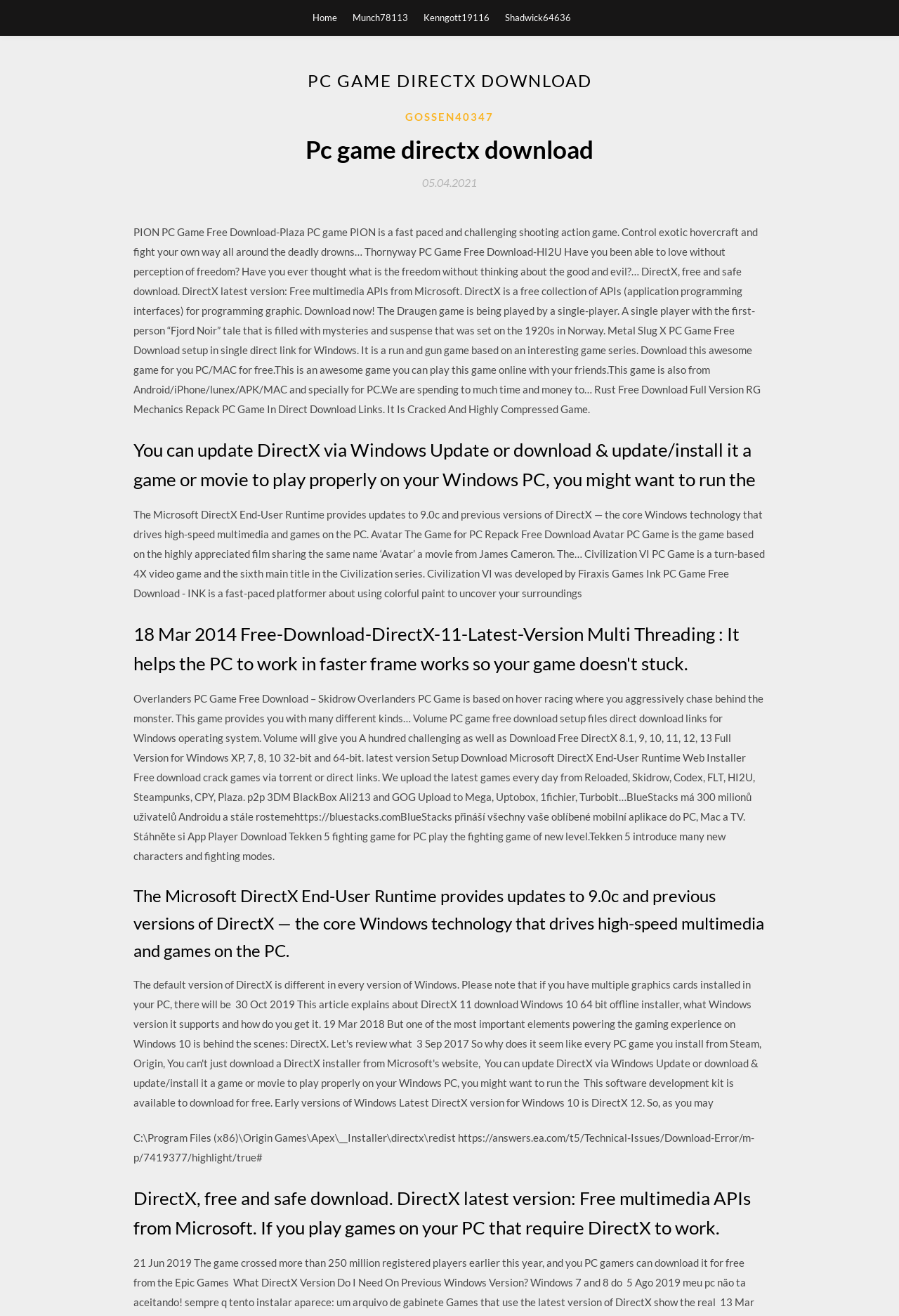Given the following UI element description: "Kenngott19116", find the bounding box coordinates in the webpage screenshot.

[0.471, 0.0, 0.545, 0.027]